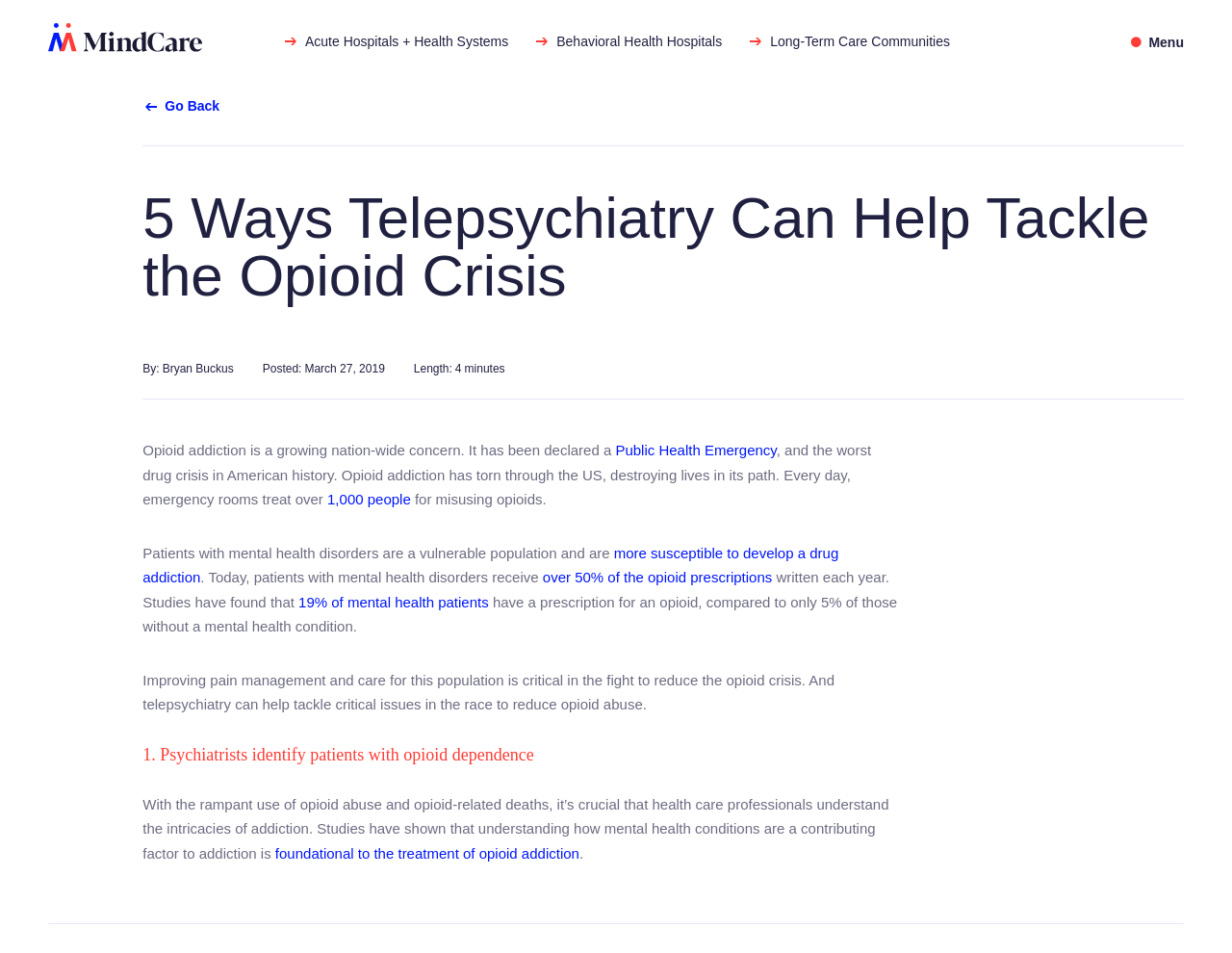Identify the bounding box coordinates of the area that should be clicked in order to complete the given instruction: "Click on '1. Psychiatrists identify patients with opioid dependence'". The bounding box coordinates should be four float numbers between 0 and 1, i.e., [left, top, right, bottom].

[0.116, 0.782, 0.73, 0.801]